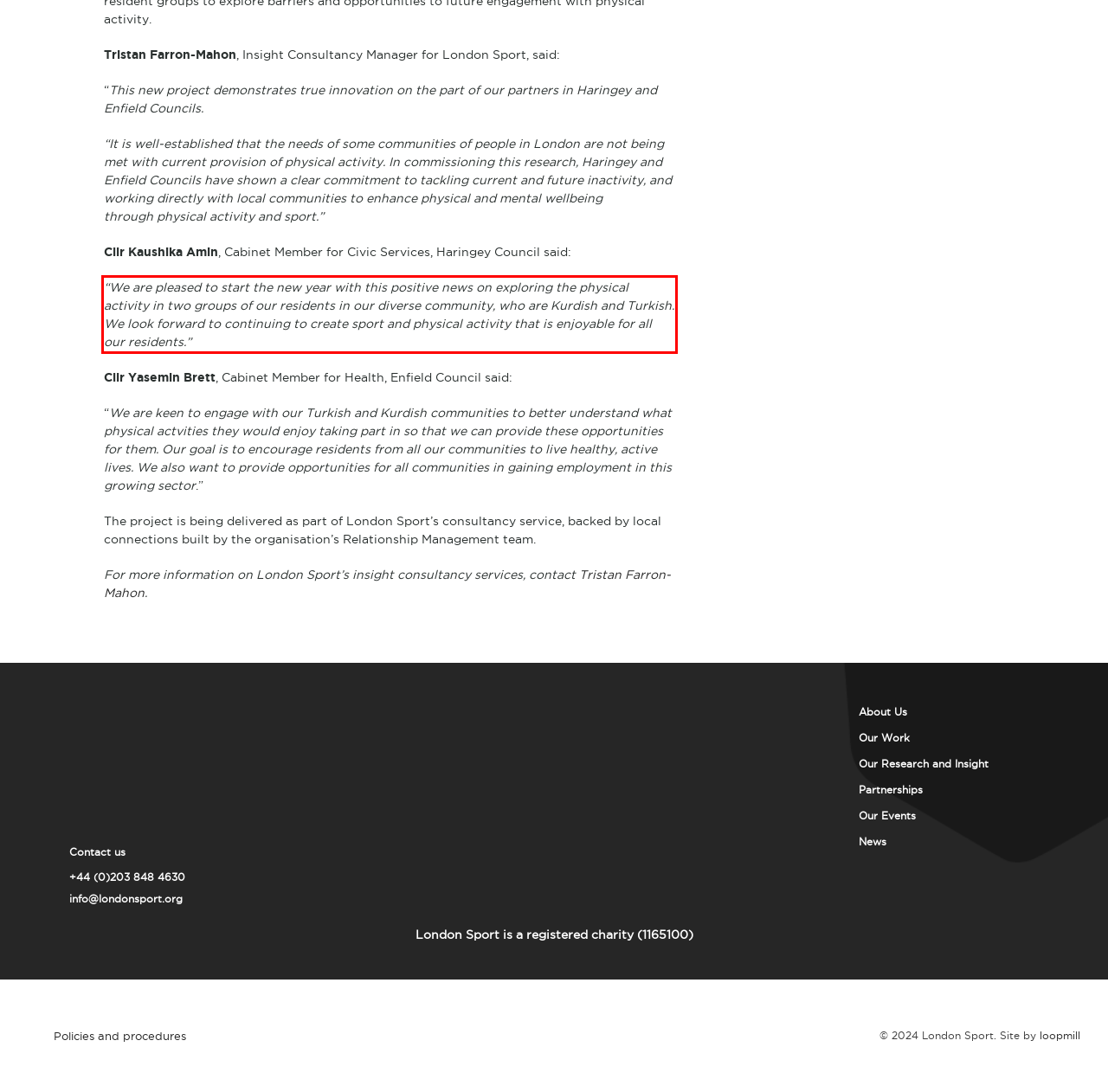Locate the red bounding box in the provided webpage screenshot and use OCR to determine the text content inside it.

“We are pleased to start the new year with this positive news on exploring the physical activity in two groups of our residents in our diverse community, who are Kurdish and Turkish. We look forward to continuing to create sport and physical activity that is enjoyable for all our residents.”